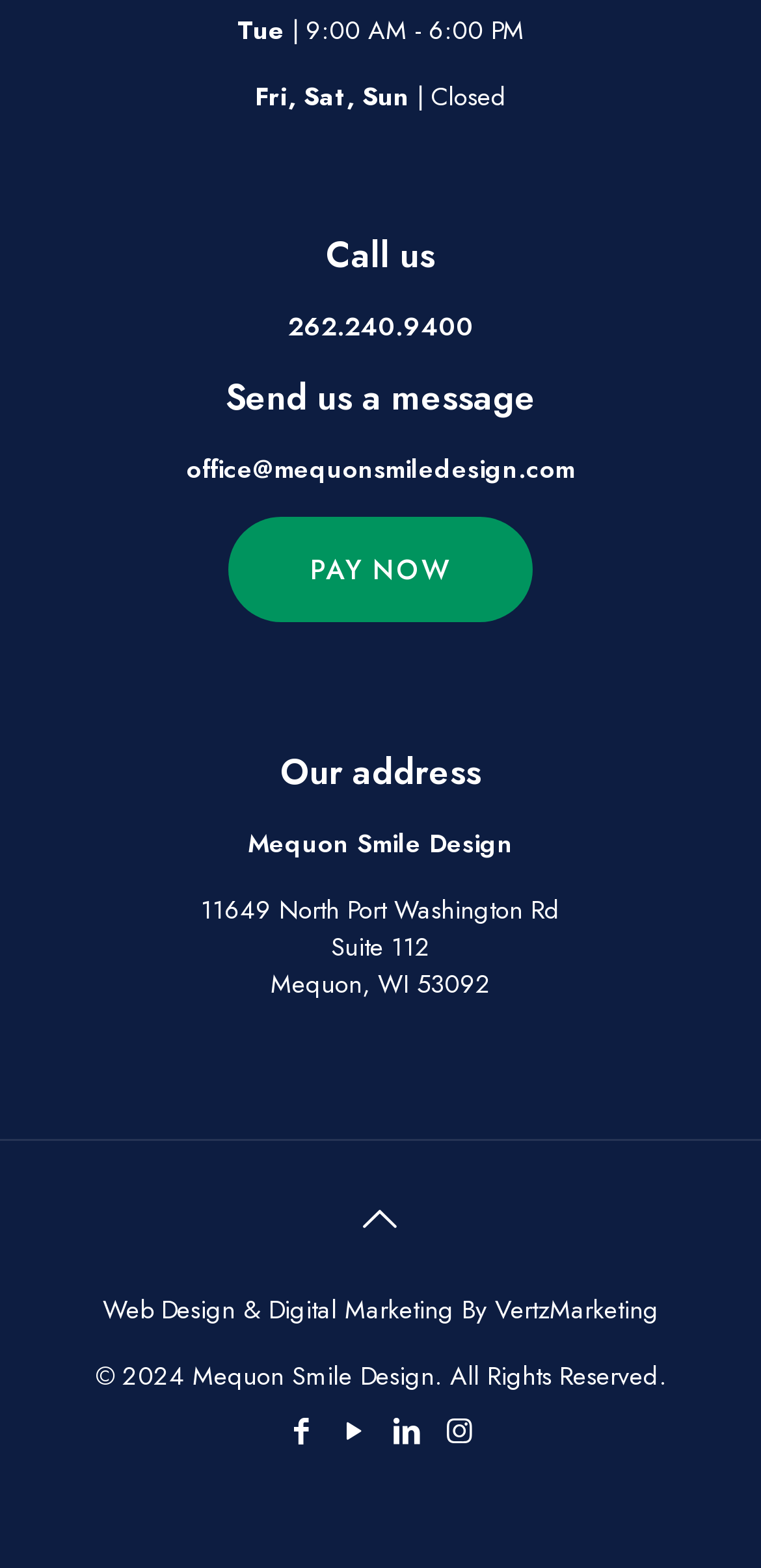Locate the bounding box coordinates of the element you need to click to accomplish the task described by this instruction: "Pay now".

[0.3, 0.329, 0.7, 0.396]